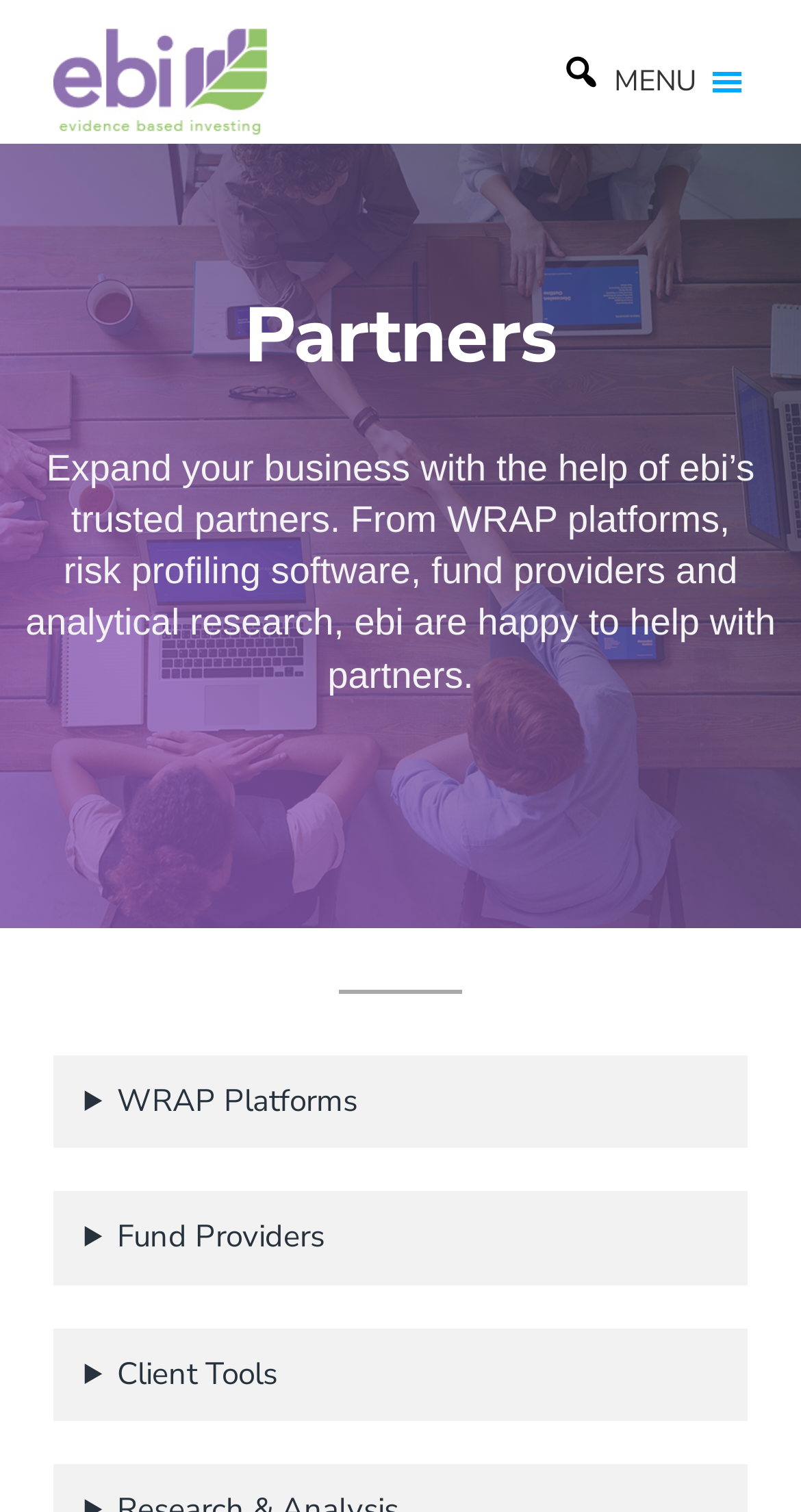What is the purpose of ebi's partners?
Please provide a single word or phrase as your answer based on the image.

Expand business